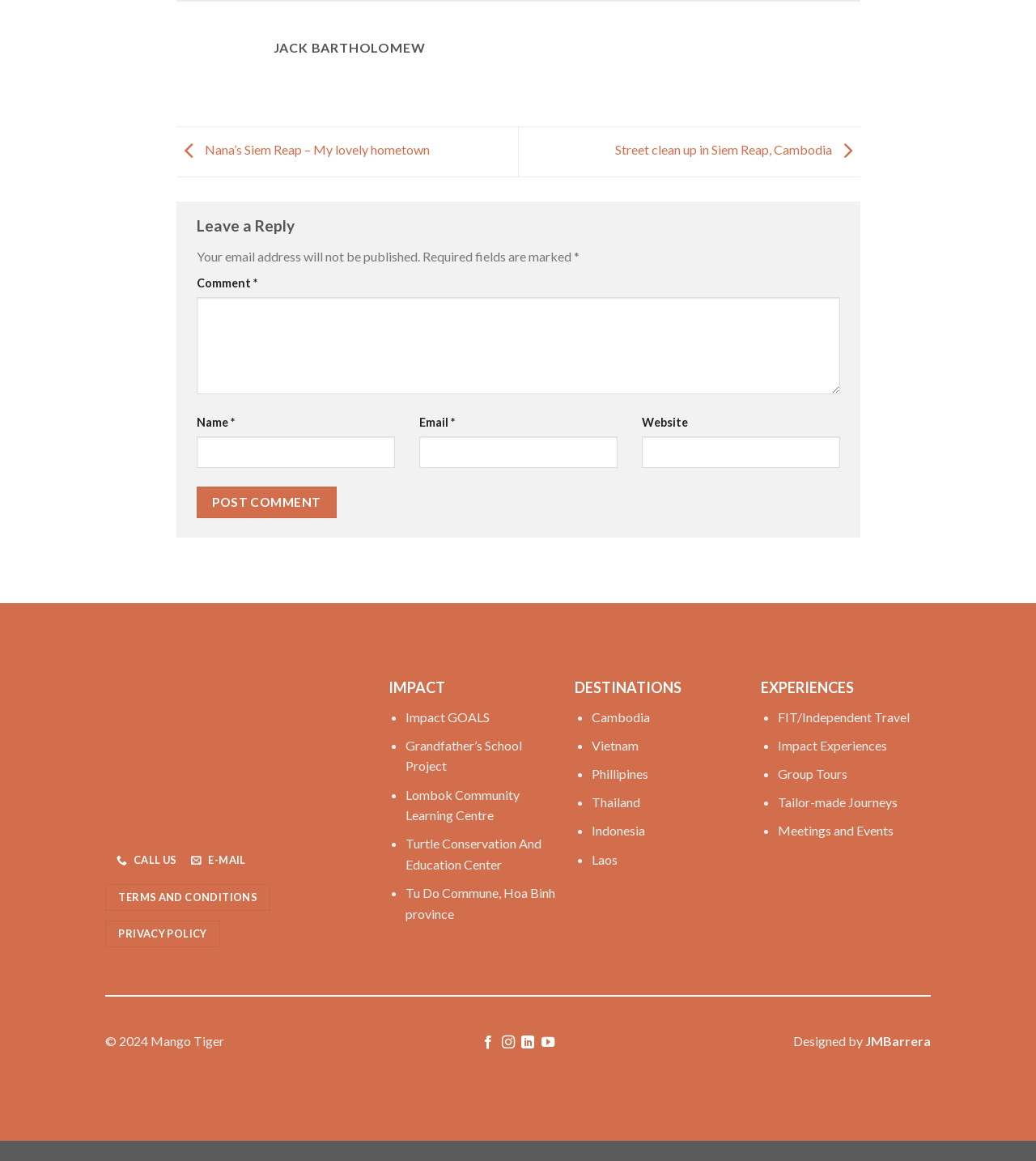What is the copyright year mentioned on the webpage?
Please provide a full and detailed response to the question.

The webpage has a footer section with a copyright notice that mentions the year 2024, indicating that this is the copyright year mentioned on the webpage.